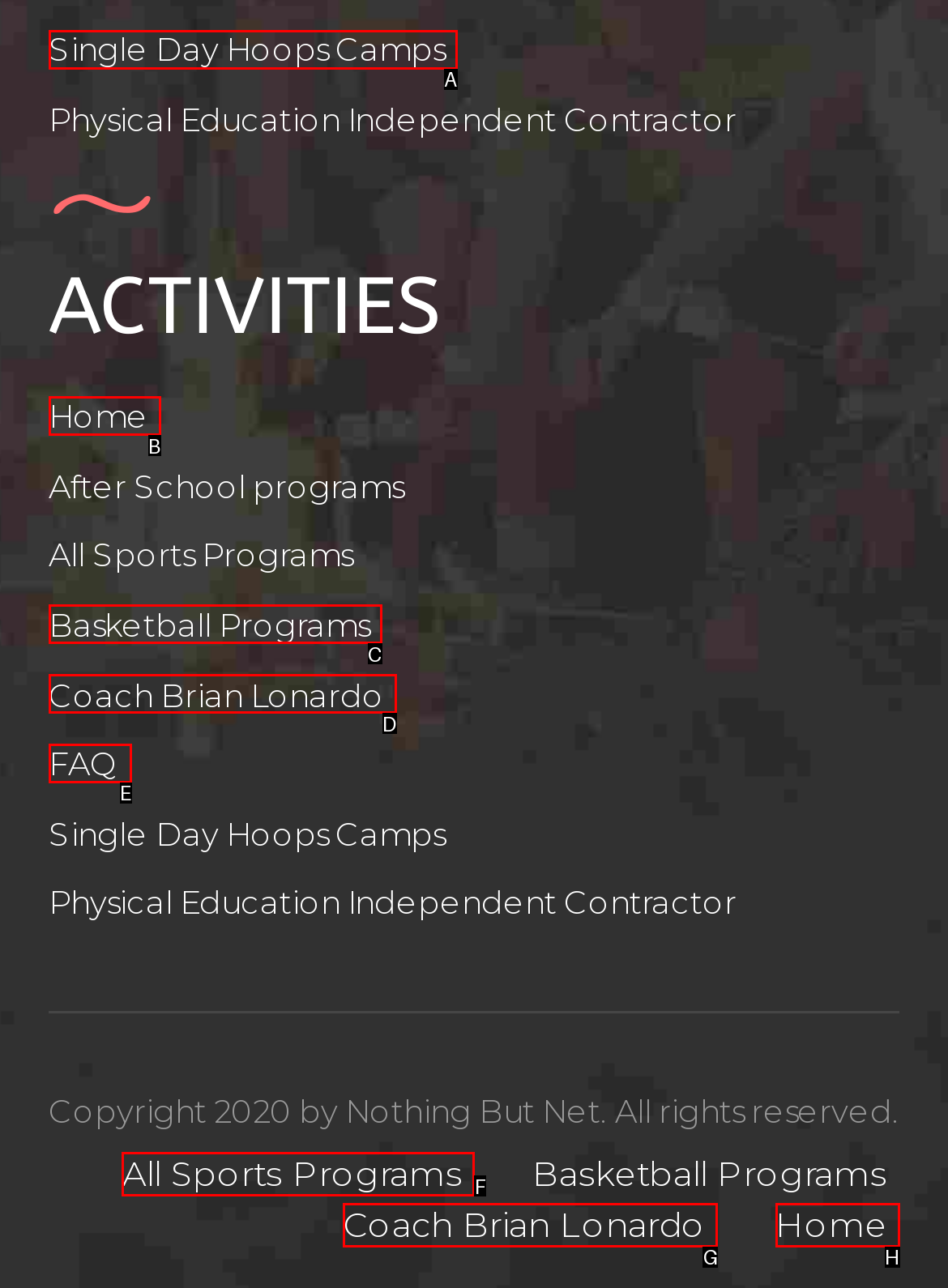Using the description: Basketball Programs
Identify the letter of the corresponding UI element from the choices available.

C